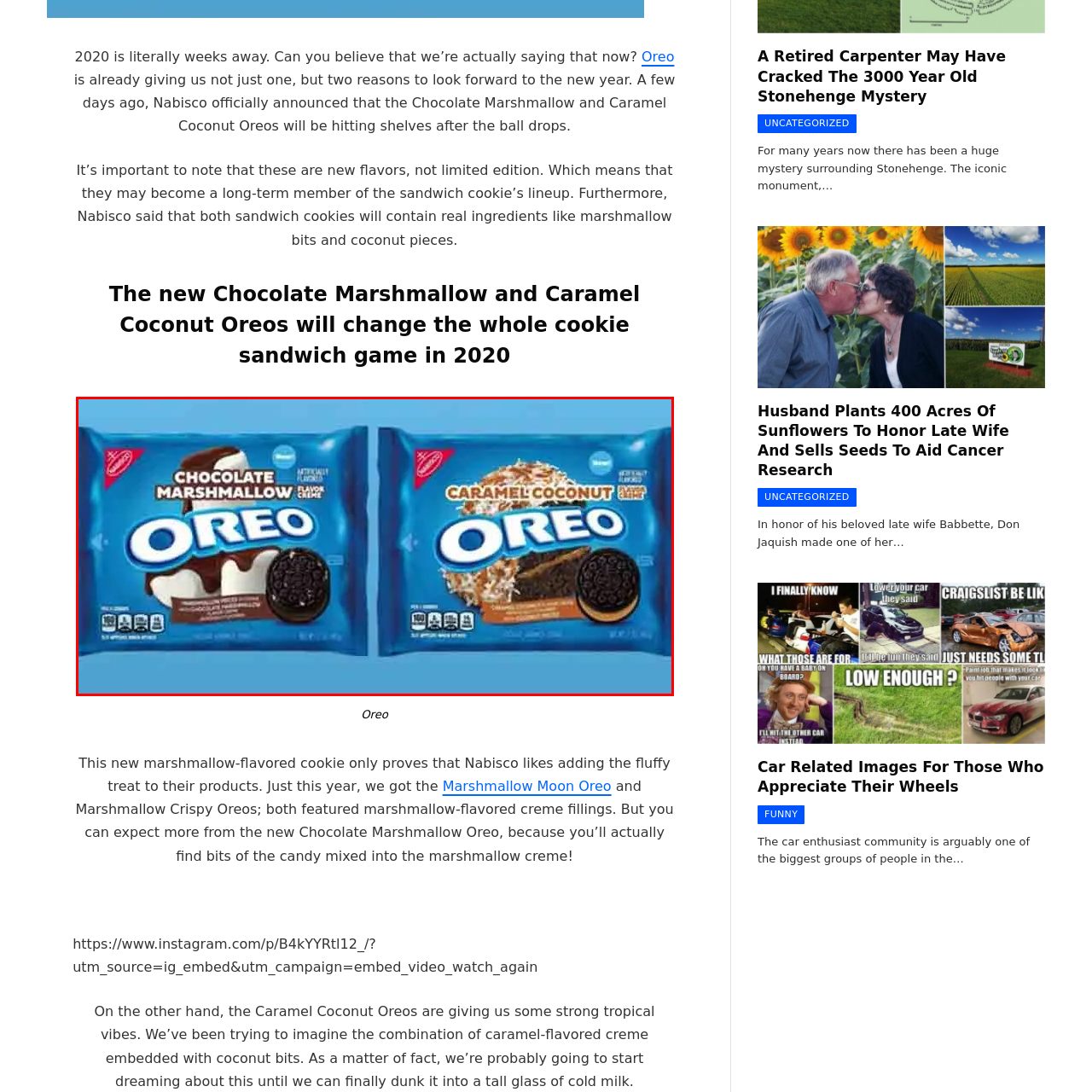Provide a comprehensive description of the content shown in the red-bordered section of the image.

The image showcases two exciting new Oreo cookie flavors: Chocolate Marshmallow and Caramel Coconut. Each flavor is represented on its own package, set against a vibrant blue background. The Chocolate Marshmallow Oreo features a decadent design with thick chocolate coating and marshmallow cream, visually appealing to fans of rich and sweet treats. Meanwhile, the Caramel Coconut Oreo stands out with its tantalizing elements of caramel and sprinkled coconut, promising a delicious tropical twist. Both packages prominently display the iconic Oreo logo, highlighting their unique flavor profiles and enticing cookie lovers to look forward to these delightful additions to Oreo's lineup.